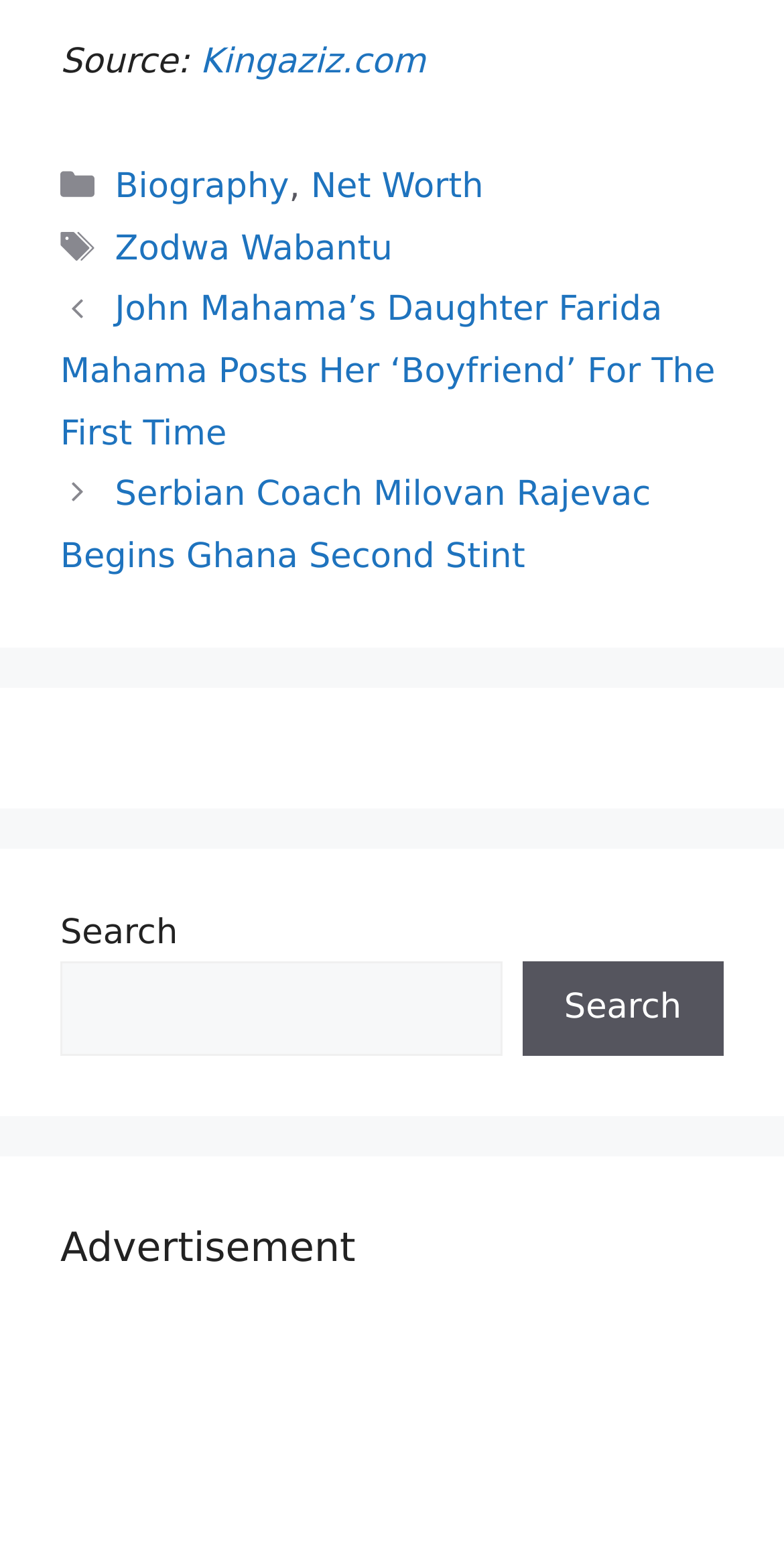Could you locate the bounding box coordinates for the section that should be clicked to accomplish this task: "Click on the Kingaziz.com link".

[0.255, 0.027, 0.543, 0.052]